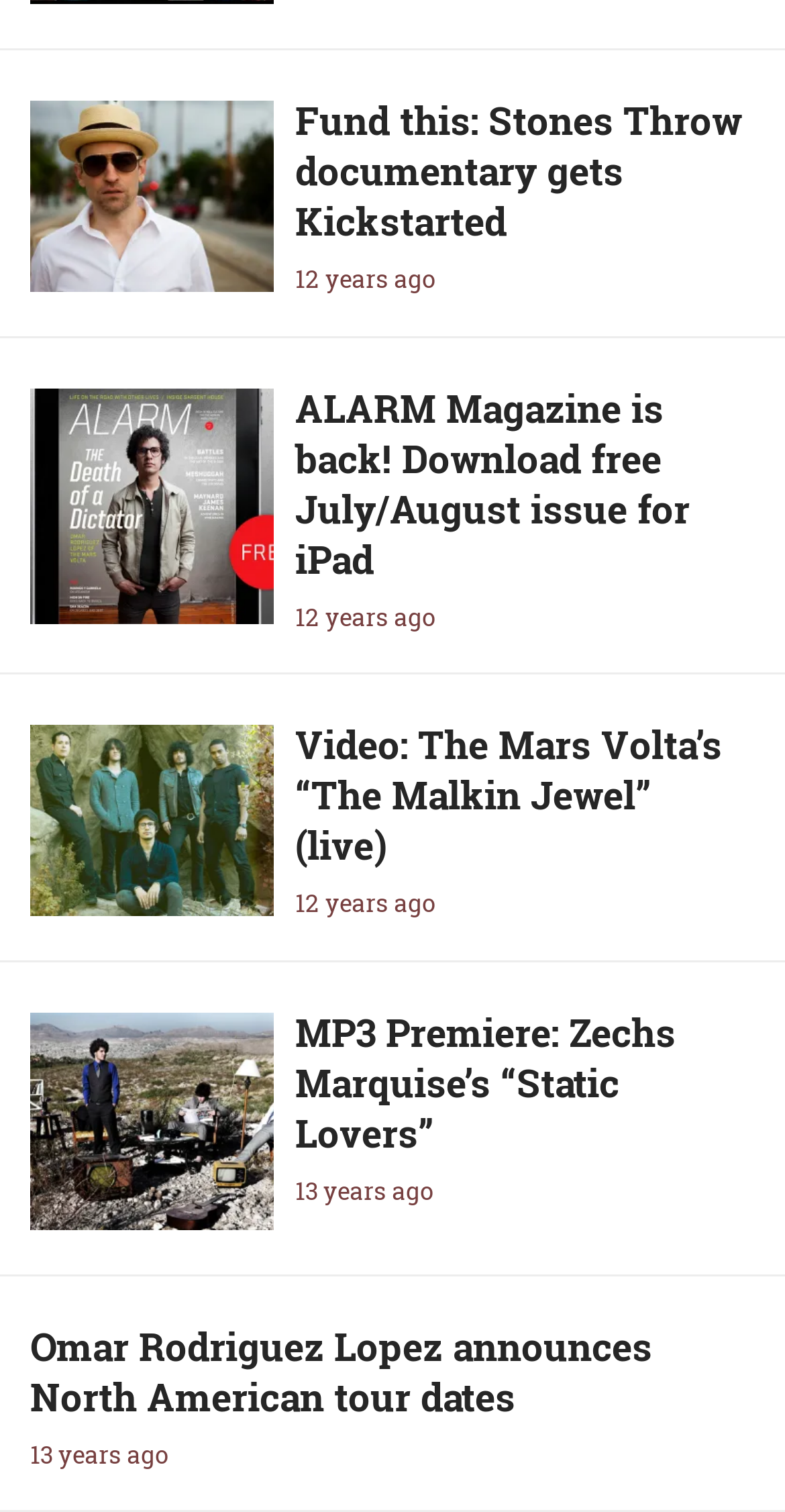Determine the bounding box coordinates of the clickable region to follow the instruction: "Read about Stones Throw Records Founder Peanut Butter Wolf".

[0.038, 0.066, 0.33, 0.193]